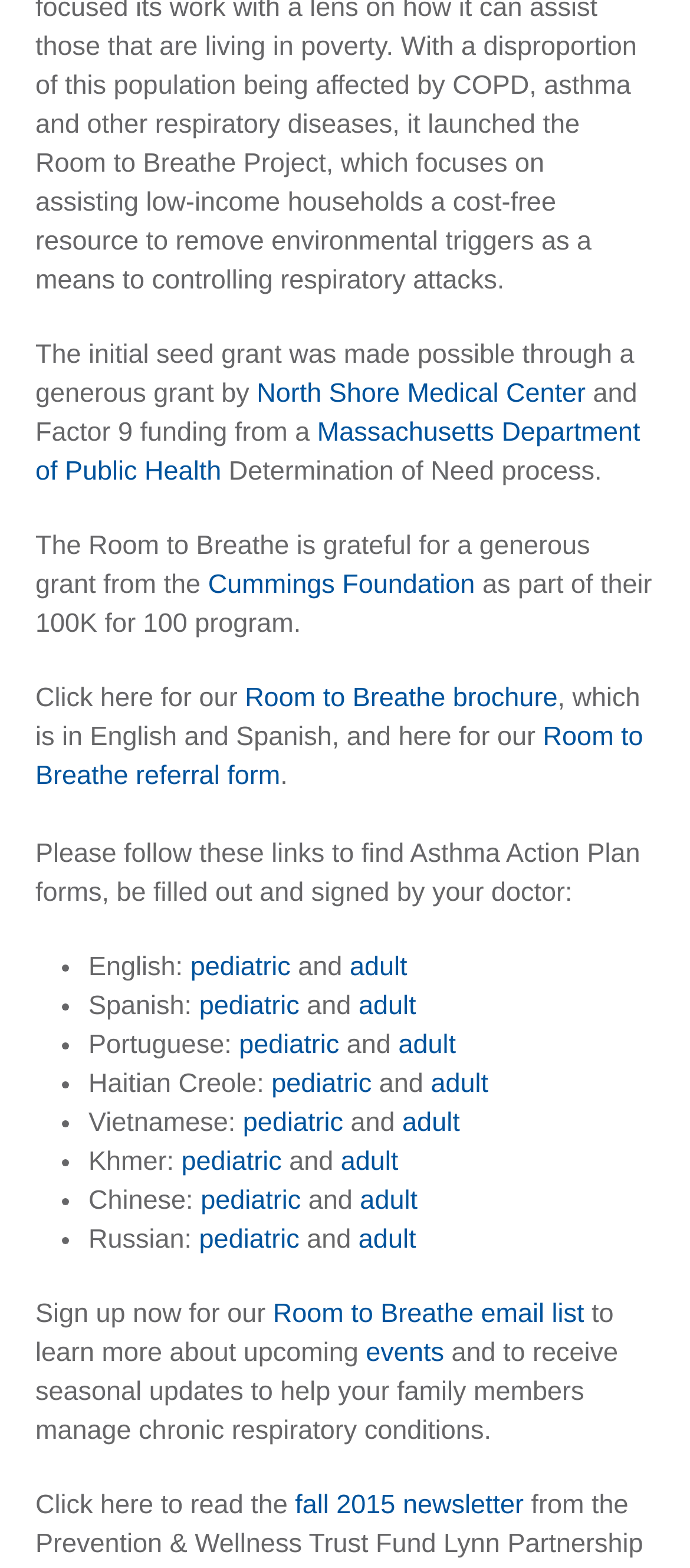Show the bounding box coordinates for the element that needs to be clicked to execute the following instruction: "Fill out the Room to Breathe referral form". Provide the coordinates in the form of four float numbers between 0 and 1, i.e., [left, top, right, bottom].

[0.051, 0.46, 0.932, 0.505]